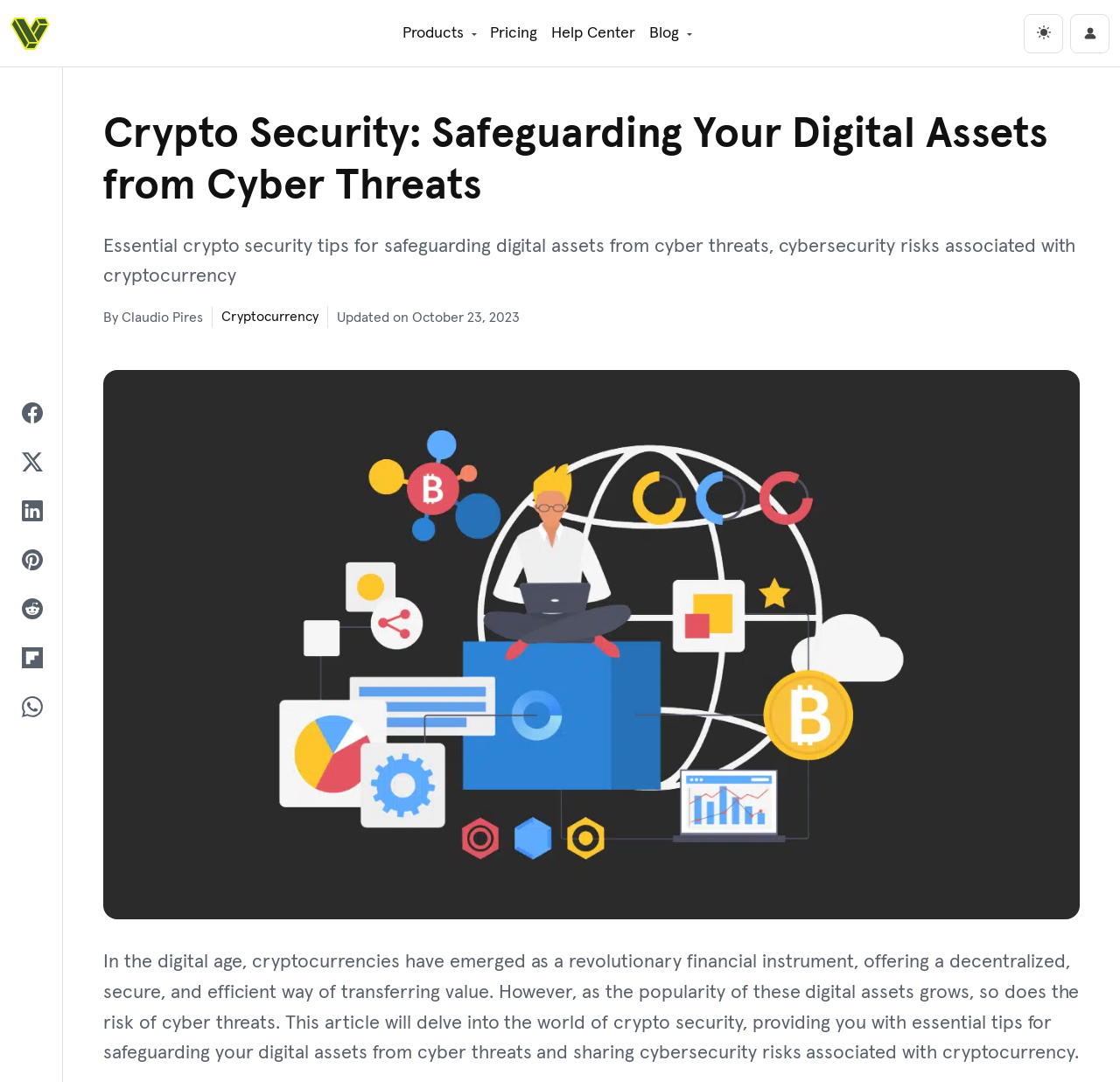Given the element description, predict the bounding box coordinates in the format (top-left x, top-left y, bottom-right x, bottom-right y), using floating point numbers between 0 and 1: Help Center

[0.486, 0.013, 0.573, 0.049]